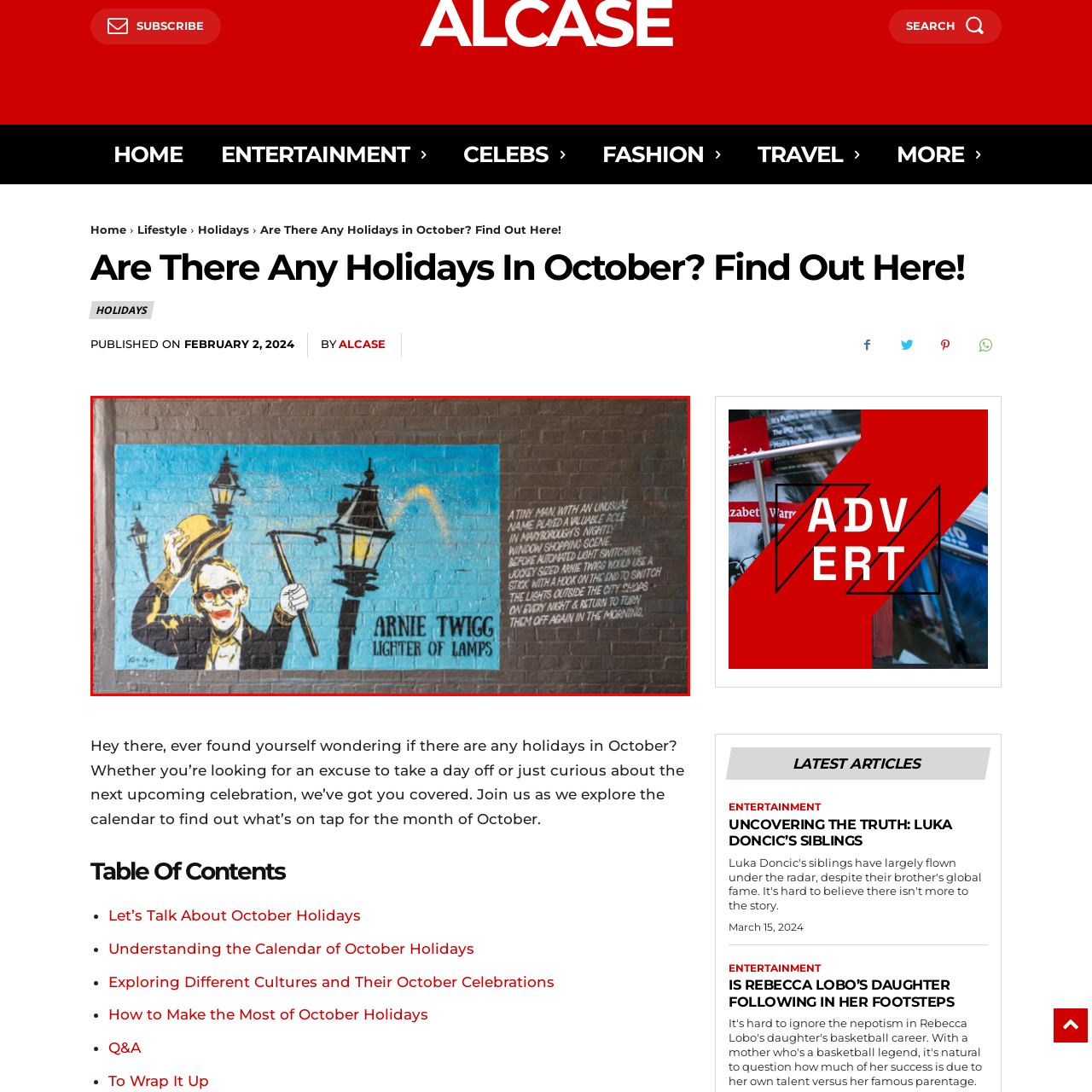Please examine the image highlighted by the red boundary and provide a comprehensive response to the following question based on the visual content: 
What is Arnie Twigg's role?

According to the informative inscription on the mural, Arnie Twigg's unique role is that of a 'Lighter of Lamps', which means he was responsible for switching on and off street lights in a quaint shopping area before automation took over this task.